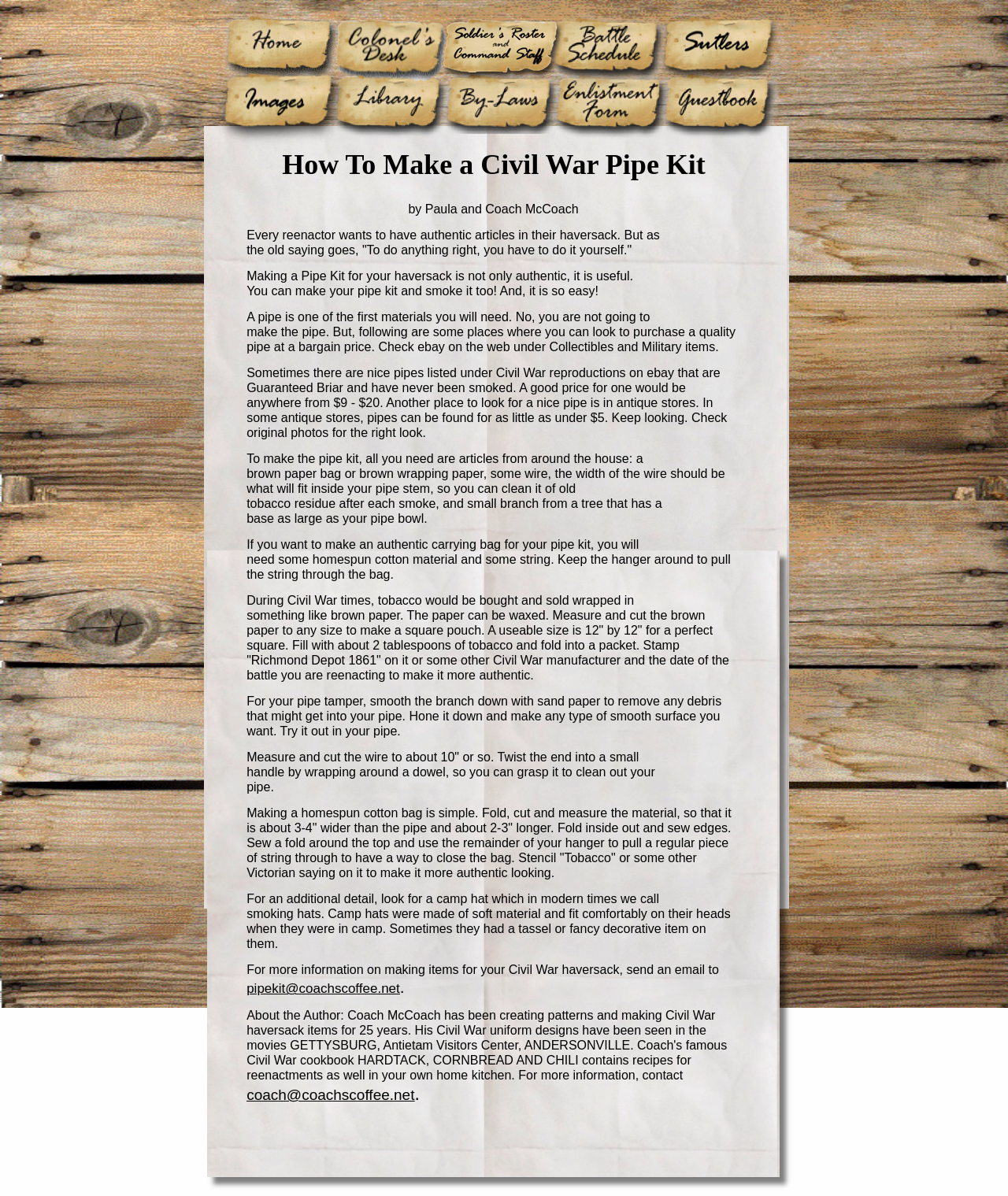Describe in detail what you see on the webpage.

This webpage is about making a Civil War pipe kit. At the top, there is a large image taking up most of the width, with several smaller images scattered above and below it. The main heading "How To Make a Civil War Pipe Kit" is prominently displayed above the large image.

Below the heading, there is a block of text written by Paula and Coach McCoach, which introduces the idea of making a pipe kit for historical reenactments. The text is divided into several paragraphs, each discussing a different aspect of creating the pipe kit, such as finding a suitable pipe, making a carrying bag, and crafting a pipe tamper.

Throughout the text, there are several images and links scattered throughout, likely illustrating the steps and materials needed for the project. The text also provides specific instructions and measurements for creating the various components of the pipe kit.

At the bottom of the page, there are two links to email addresses, likely for readers to contact the authors for more information or guidance on making their own pipe kits. Overall, the webpage is a comprehensive guide to creating a historically accurate Civil War pipe kit, with detailed instructions and illustrations to help readers through the process.